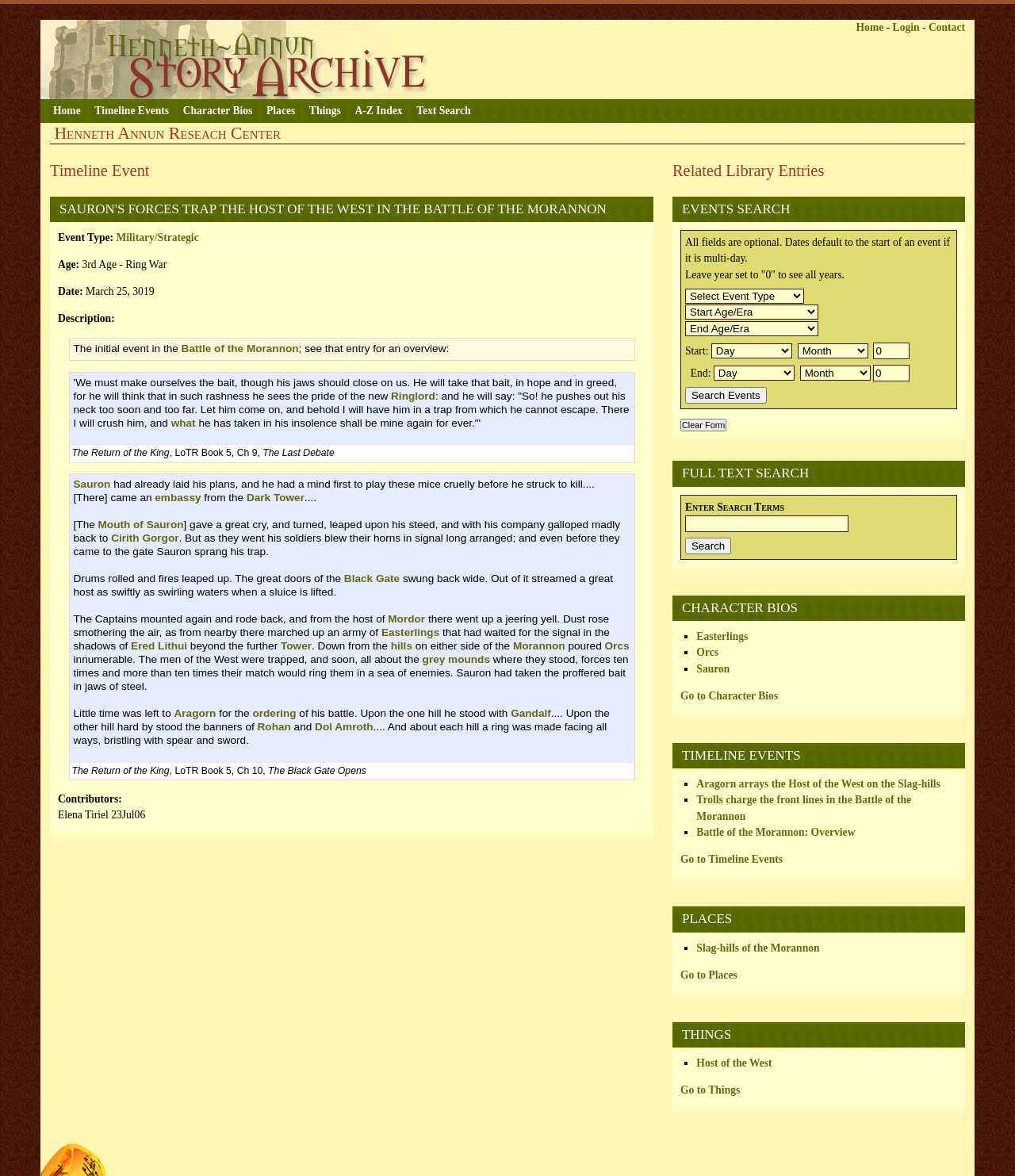Determine the bounding box coordinates for the area that should be clicked to carry out the following instruction: "Read about 'Sauron's forces trap the Host of the West in the Battle of the Morannon'".

[0.049, 0.167, 0.644, 0.189]